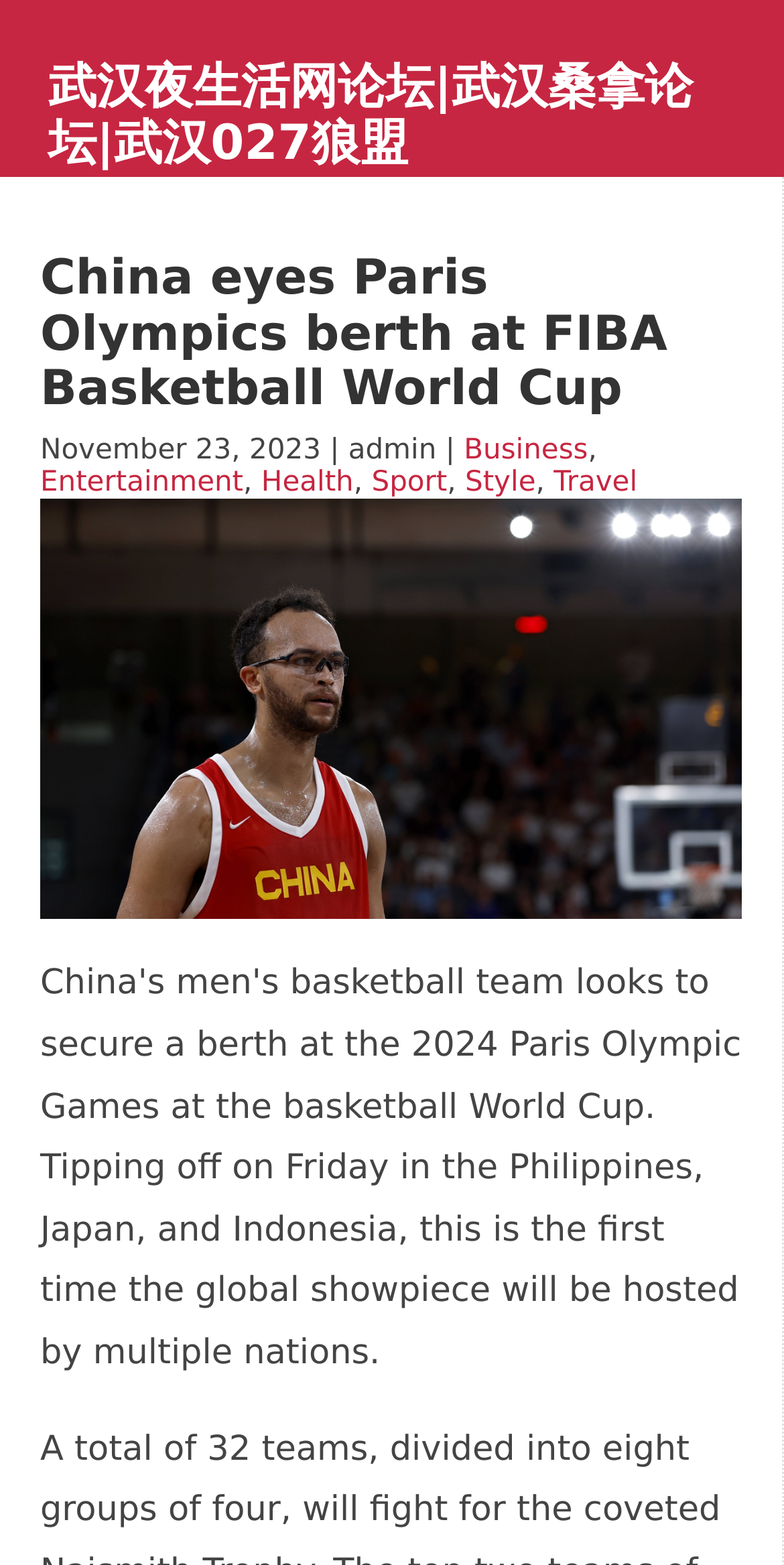From the webpage screenshot, predict the bounding box of the UI element that matches this description: "Travel".

[0.706, 0.298, 0.813, 0.318]